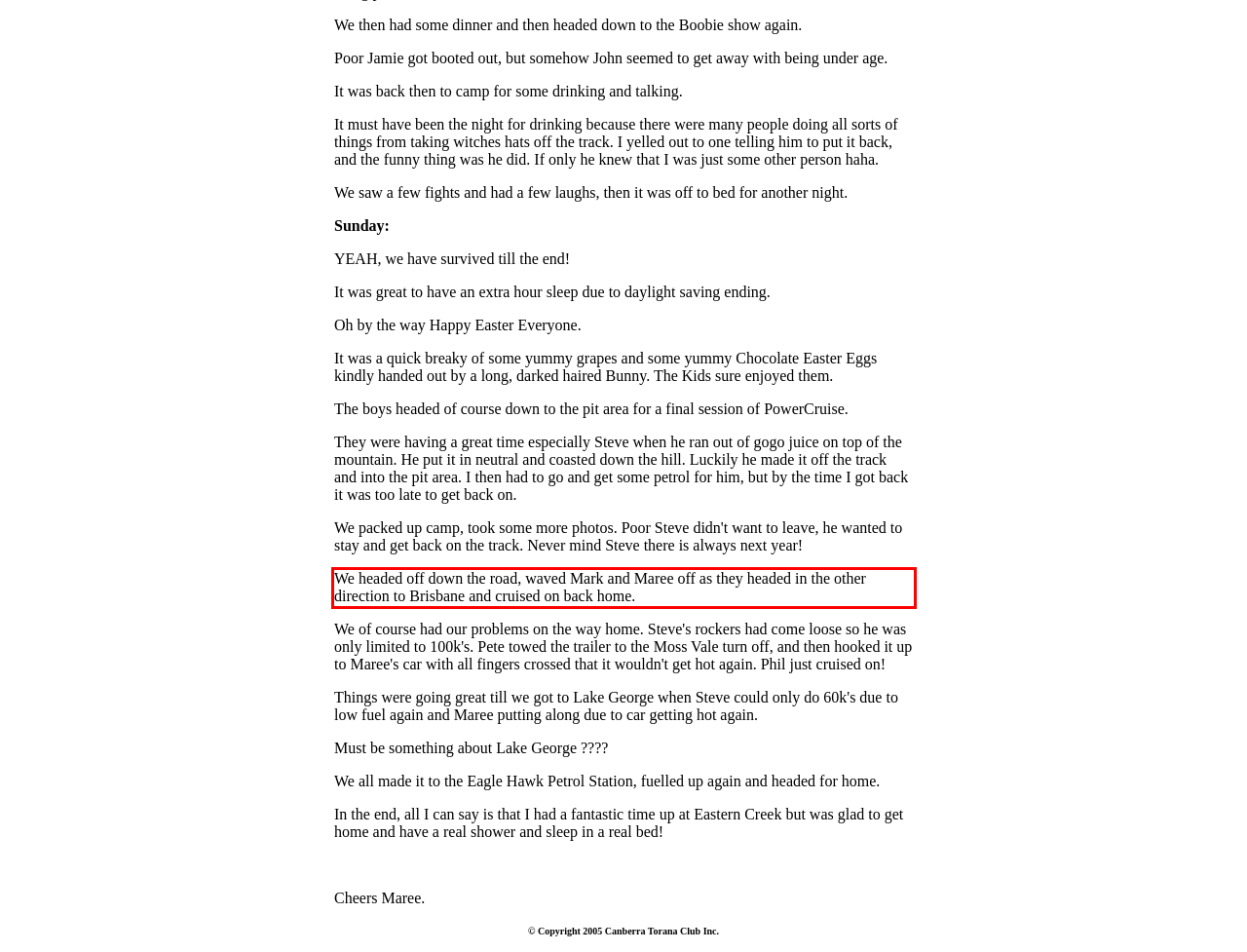You are provided with a screenshot of a webpage containing a red bounding box. Please extract the text enclosed by this red bounding box.

We headed off down the road, waved Mark and Maree off as they headed in the other direction to Brisbane and cruised on back home.